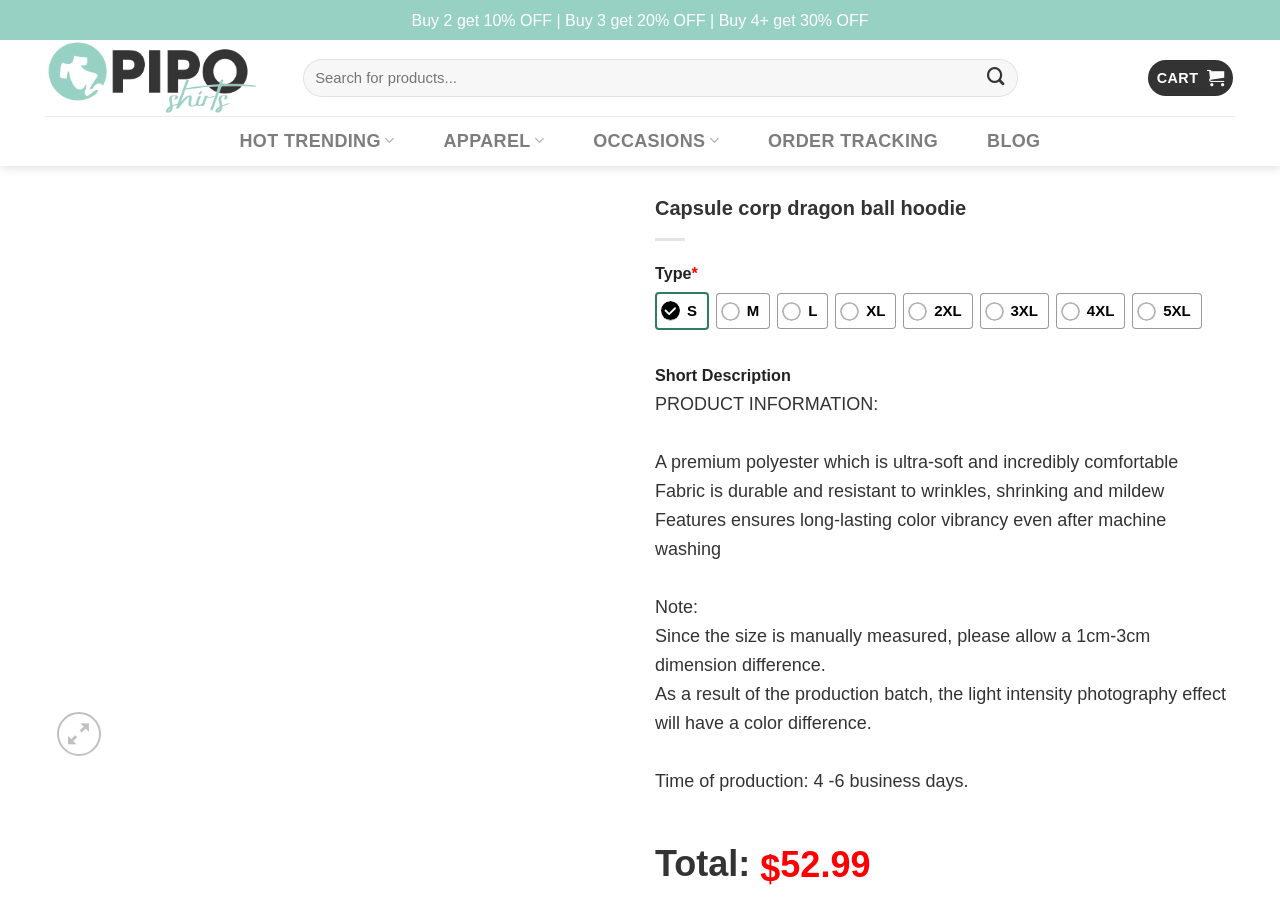Please locate and generate the primary heading on this webpage.

Capsule corp dragon ball hoodie